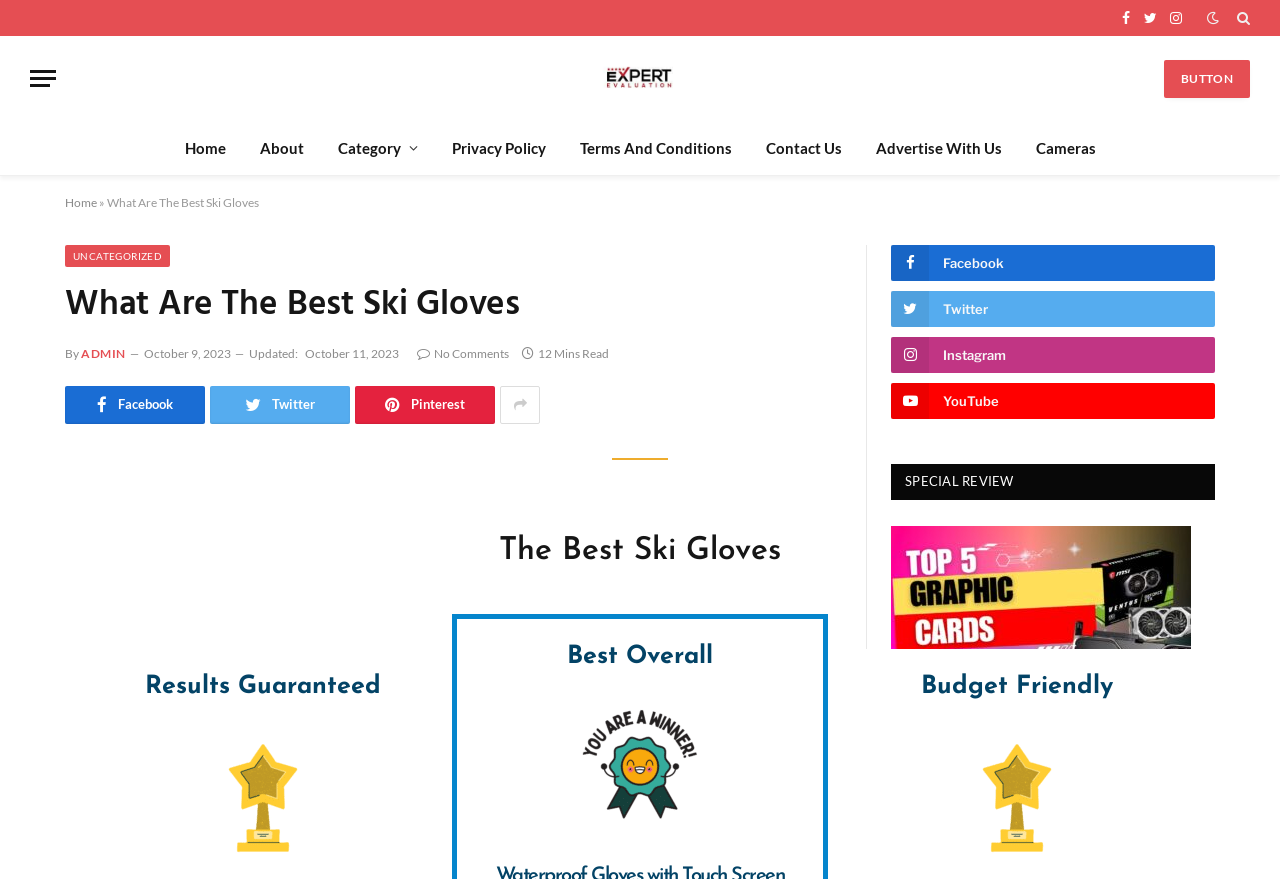Please identify the bounding box coordinates of the element that needs to be clicked to perform the following instruction: "Share on Twitter".

[0.164, 0.439, 0.273, 0.482]